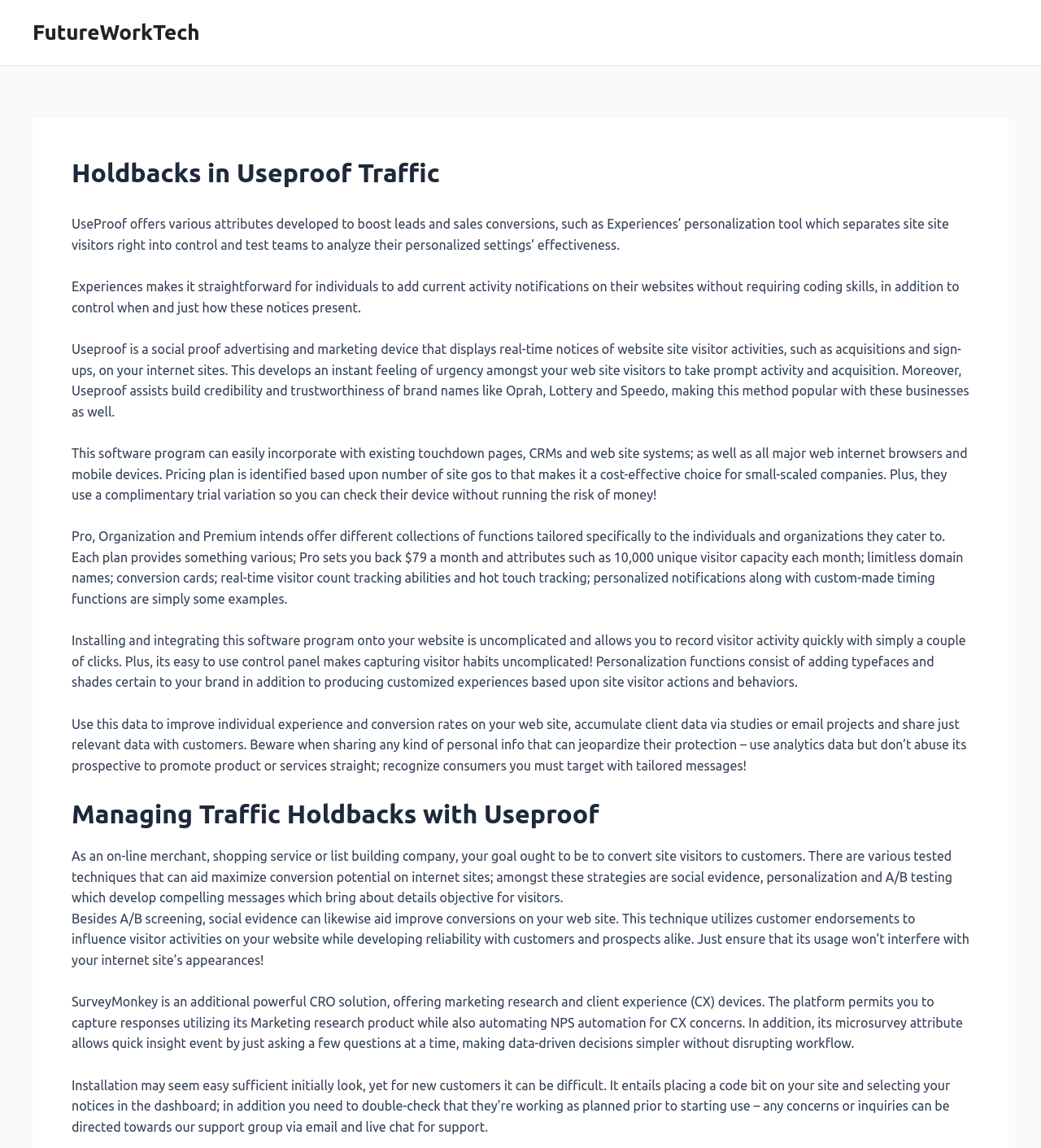Construct a comprehensive caption that outlines the webpage's structure and content.

This webpage is about controlling traffic with Useproof, a social proof advertising and marketing tool. At the top, there is a link to "FutureWorkTech" on the left side of the page. Below the link, there is a header section with a heading "Holdbacks in Useproof Traffic" that spans almost the entire width of the page. 

Under the header section, there are six paragraphs of text that describe the features and benefits of Useproof. The text explains how Useproof can help boost leads and sales conversions, personalize settings, and display real-time notices of website visitor activities. It also mentions the pricing plan, which is based on the number of site visits, and the different features offered in the Pro, Organization, and Premium plans.

Further down the page, there is another heading "Managing Traffic Holdbacks with Useproof" that is also almost as wide as the page. Below this heading, there are four more paragraphs of text that discuss the importance of converting site visitors to customers, the use of social proof and personalization to improve conversions, and the benefits of using SurveyMonkey for marketing research and customer experience.

Overall, the webpage is focused on providing information about Useproof and its features, as well as offering guidance on how to manage traffic holdbacks and improve conversions on a website.